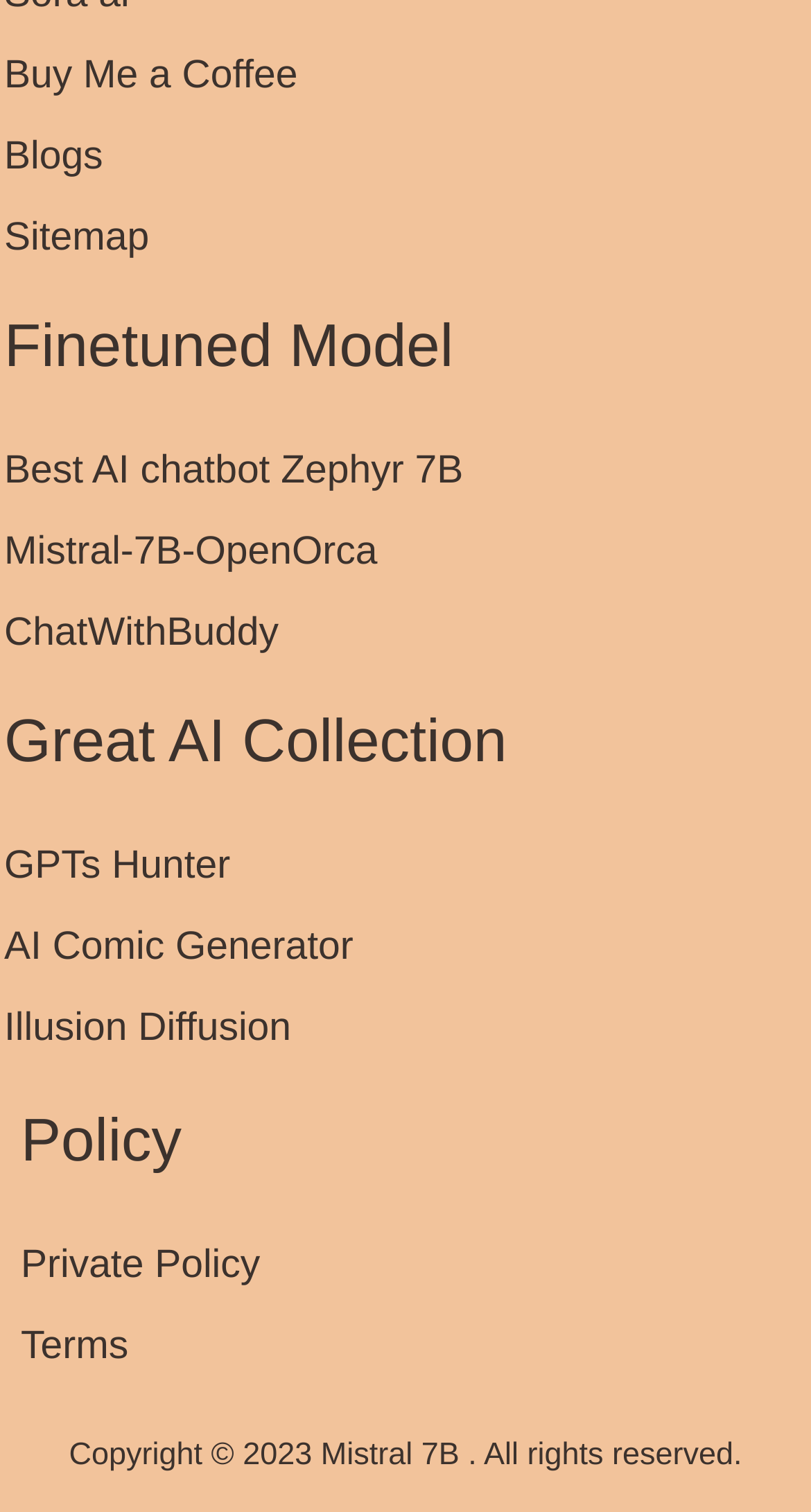Please reply to the following question using a single word or phrase: 
What is the text of the static text element at the bottom of the webpage?

Copyright © 2023 Mistral 7B. All rights reserved.